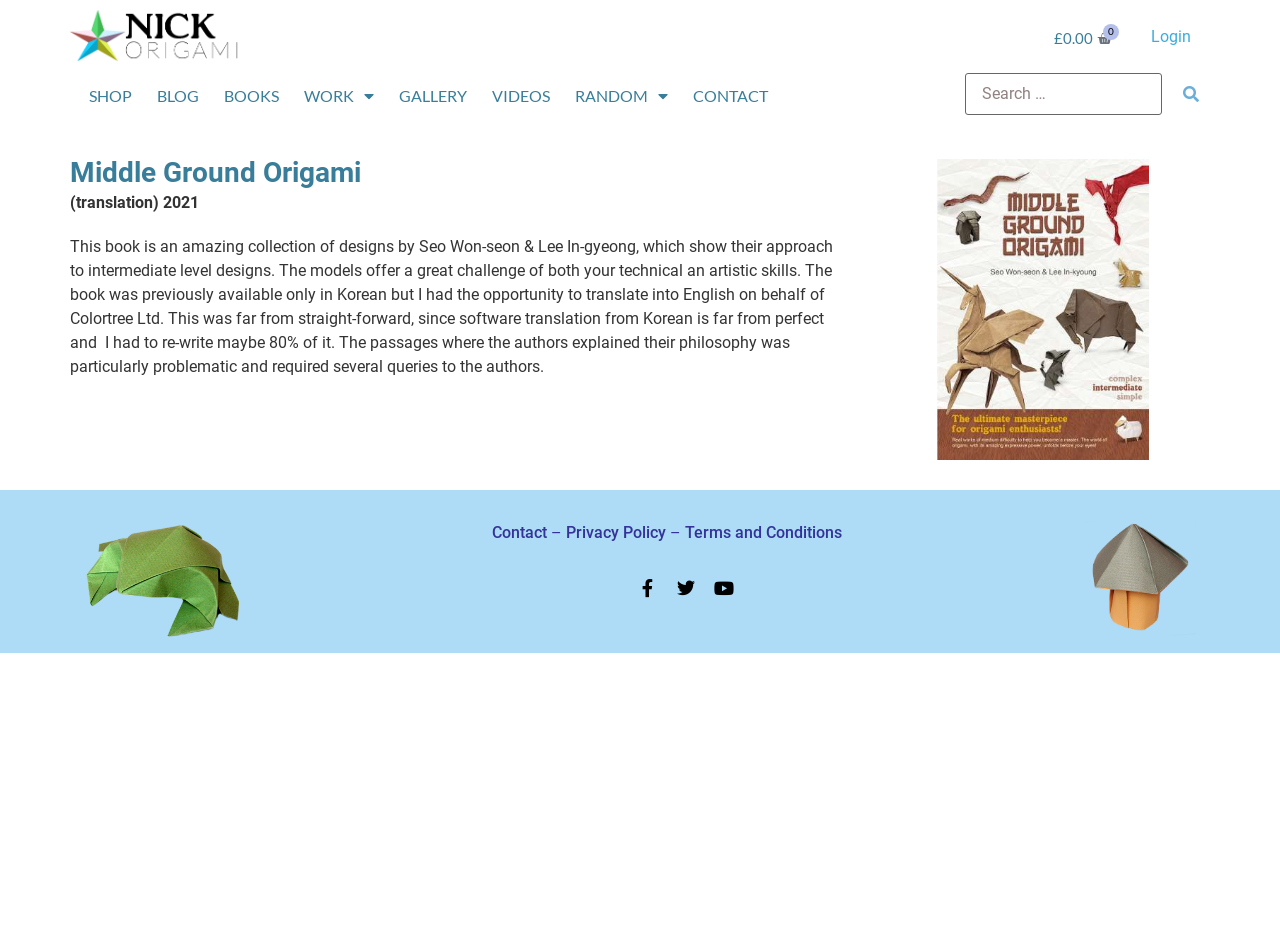Analyze the image and deliver a detailed answer to the question: What social media platforms are linked?

I found the answer by looking at the link elements with icons 'Facebook-f', 'Twitter', and 'Youtube' which suggest that the website is linked to these social media platforms.